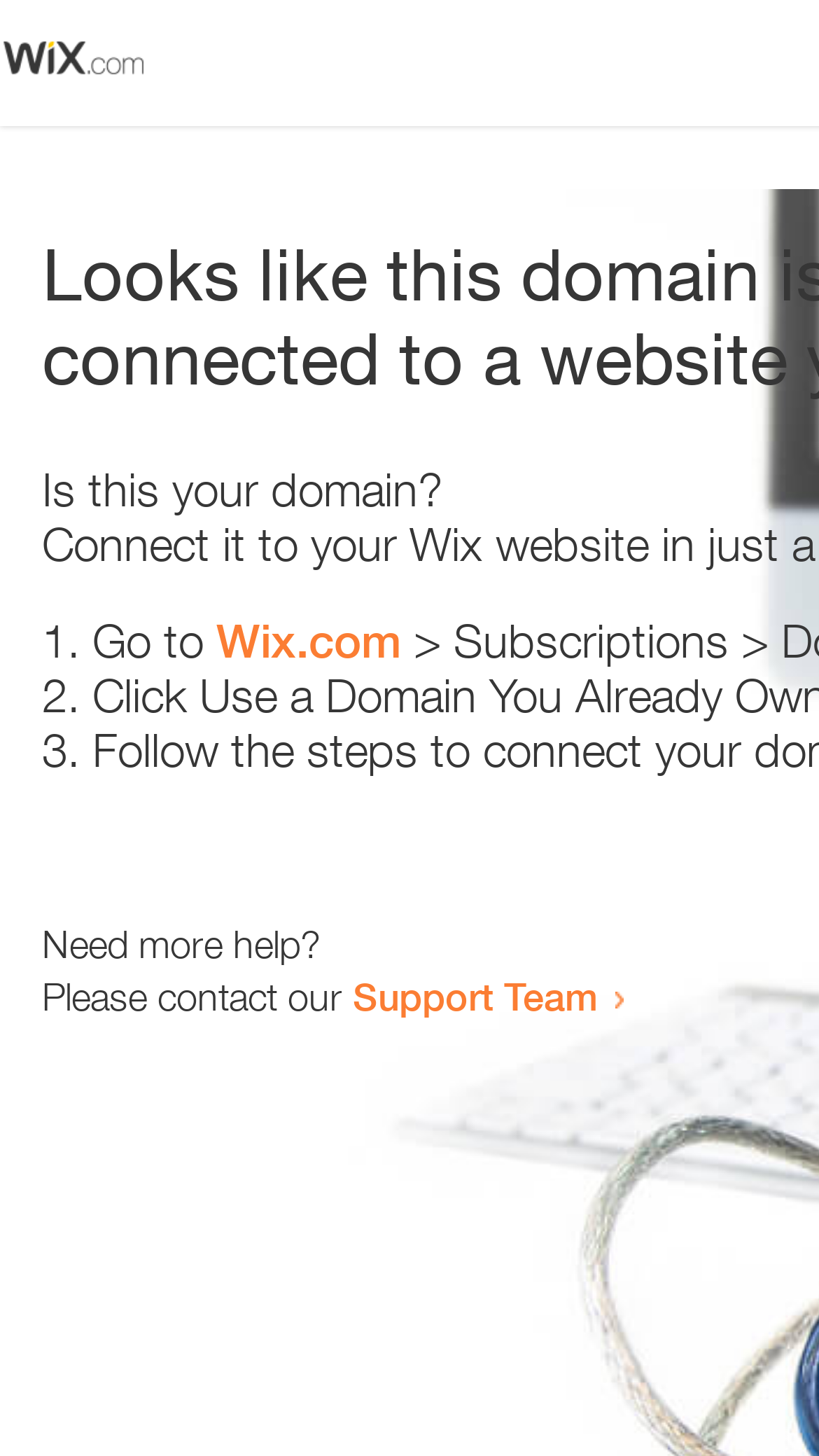Reply to the question below using a single word or brief phrase:
How many list markers are present?

3